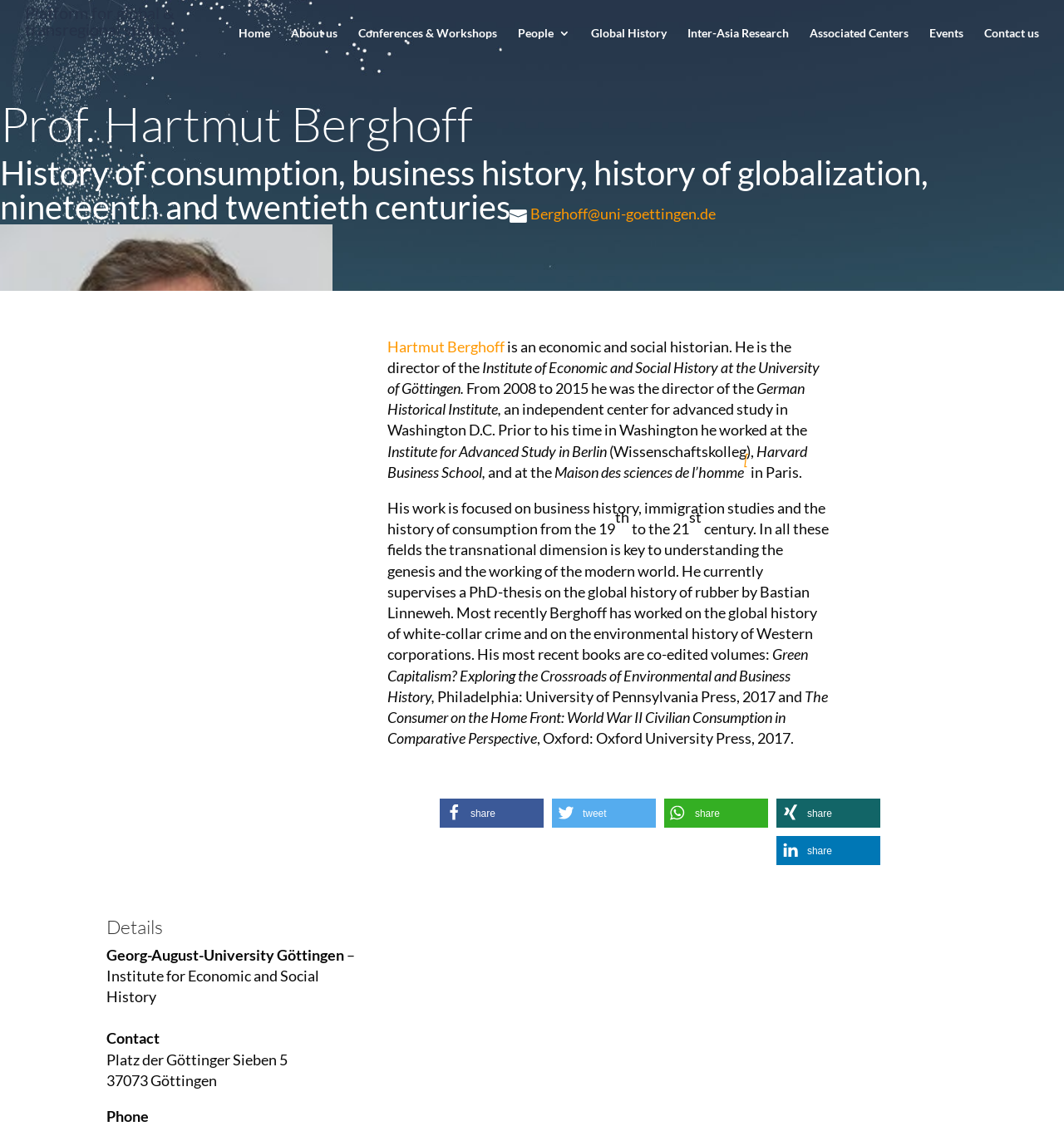Please provide a brief answer to the following inquiry using a single word or phrase:
What is the professor's email address?

Berghoff@uni-goettingen.de